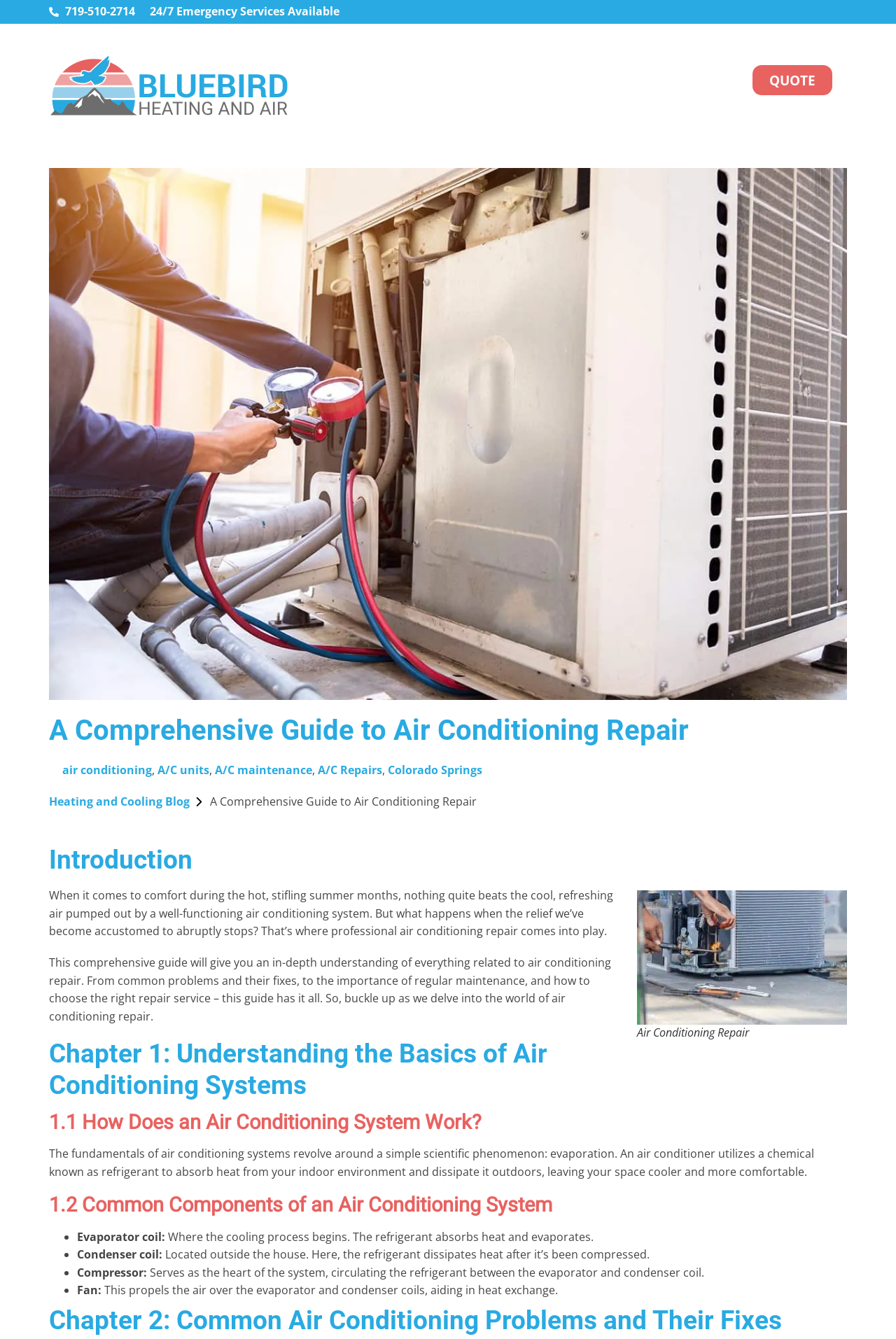Identify the bounding box coordinates of the specific part of the webpage to click to complete this instruction: "Learn about chapter 1 of air conditioning systems".

[0.055, 0.776, 0.945, 0.822]